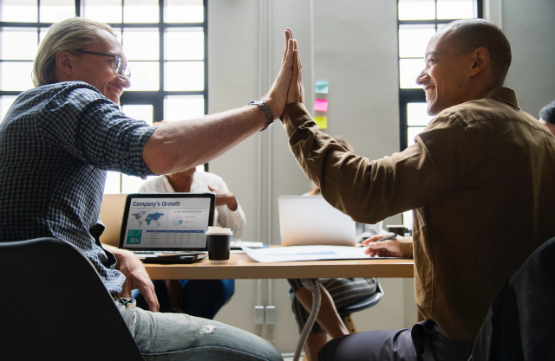Generate an elaborate caption that includes all aspects of the image.

The image depicts two individuals engaging in a celebratory high-five, exemplifying a moment of teamwork and shared success. The person on the left, dressed in a blue and white checked shirt, has long hair and glasses, while the individual on the right sports a short haircut and is dressed in a brown shirt. They are seated at a shared table, which features a laptop displaying a data dashboard labeled "Company's Growth" alongside a coffee cup. The workspace appears vibrant and collaborative, with sunlight streaming through large windows, creating an inviting atmosphere. In the background, other team members can be seen, further emphasizing the dynamic environment focused on cooperation and growth. This scene encapsulates the positive energy associated with achieving common goals, likely in a business or educational context.